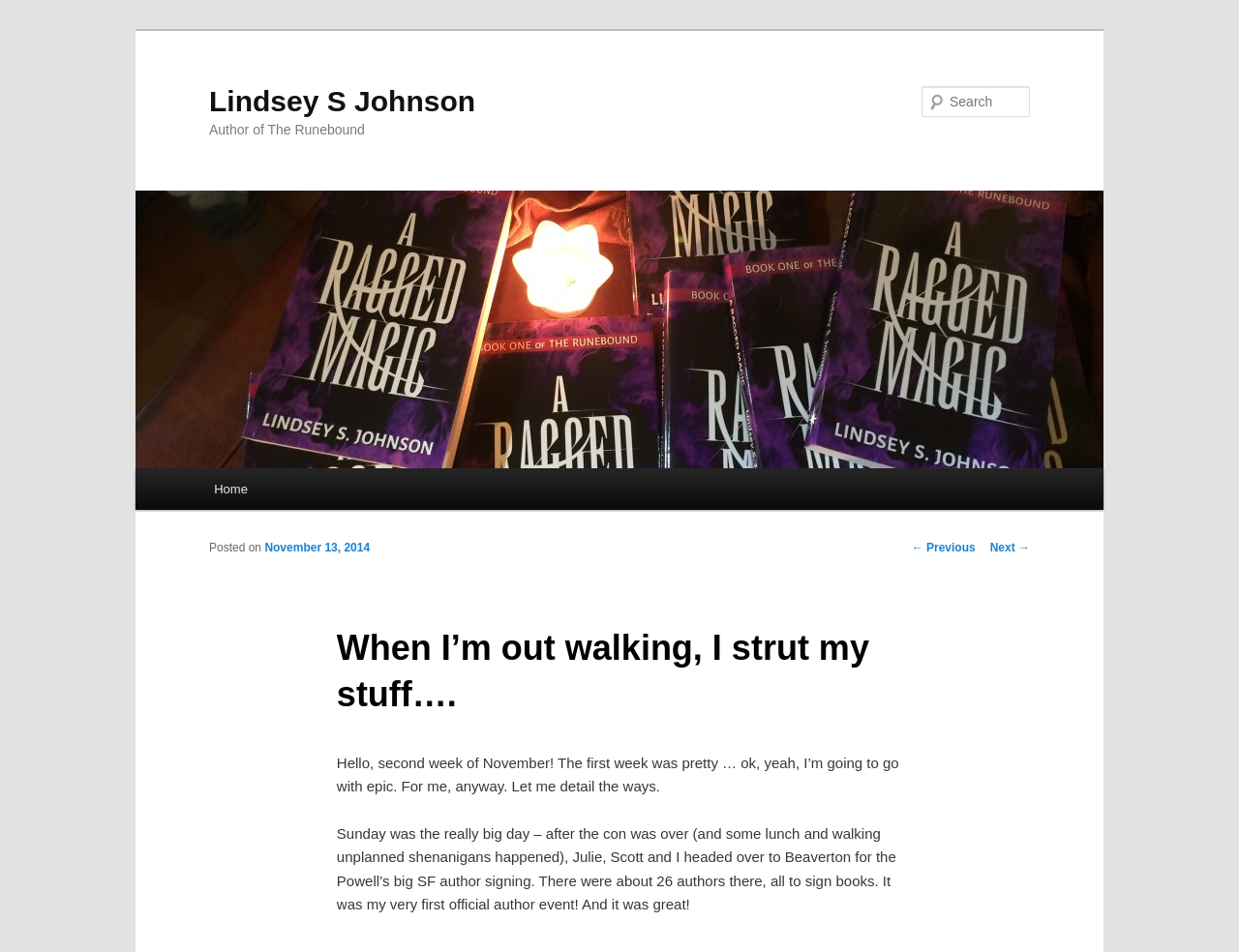Given the content of the image, can you provide a detailed answer to the question?
What is the date of the post?

The date of the post can be found in the link element 'November 13, 2014' with bounding box coordinates [0.214, 0.569, 0.299, 0.583]. It is also mentioned in the time element '' with bounding box coordinates [0.214, 0.569, 0.299, 0.583].